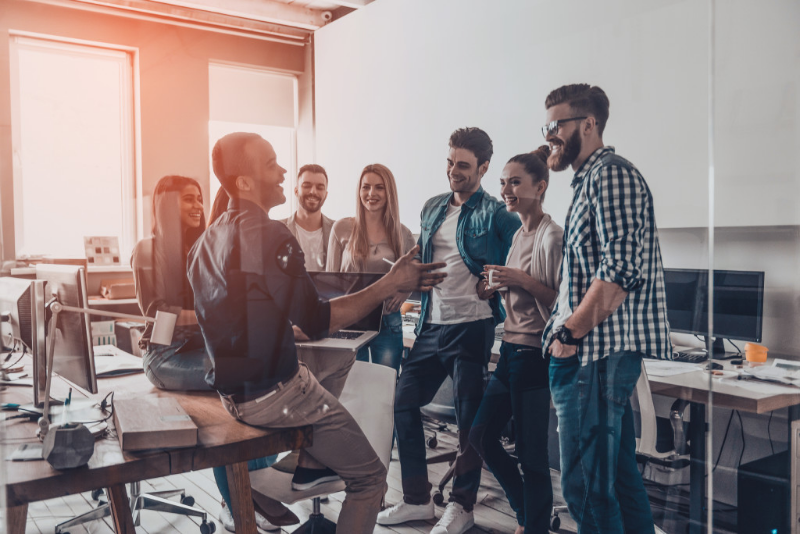What type of environment is the office in?
Can you offer a detailed and complete answer to this question?

The caption states that the individuals are positioned in an open office environment, which suggests a collaborative and modern workspace.